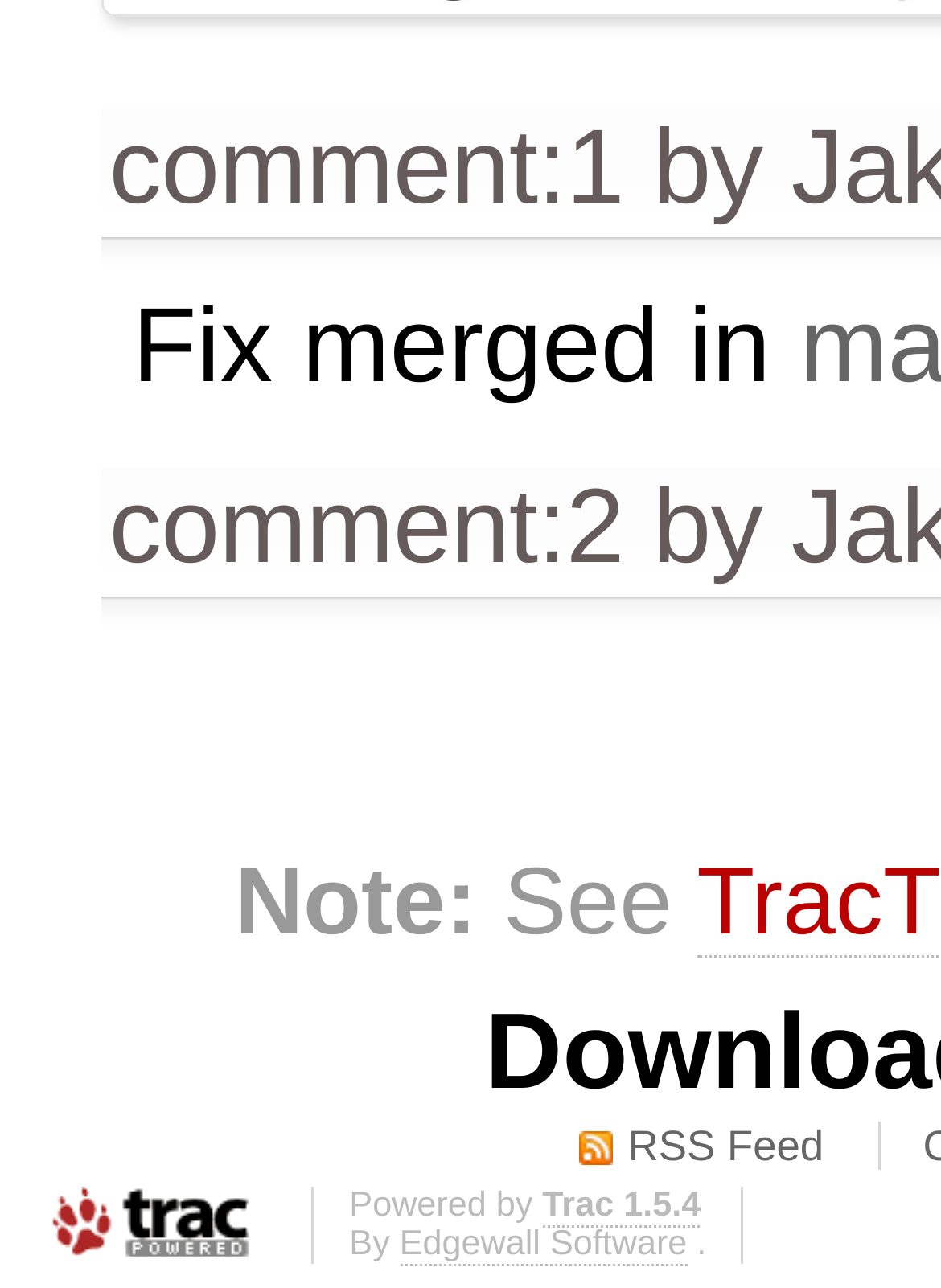What is the text above the 'RSS Feed' link?
Identify the answer in the screenshot and reply with a single word or phrase.

Note: See